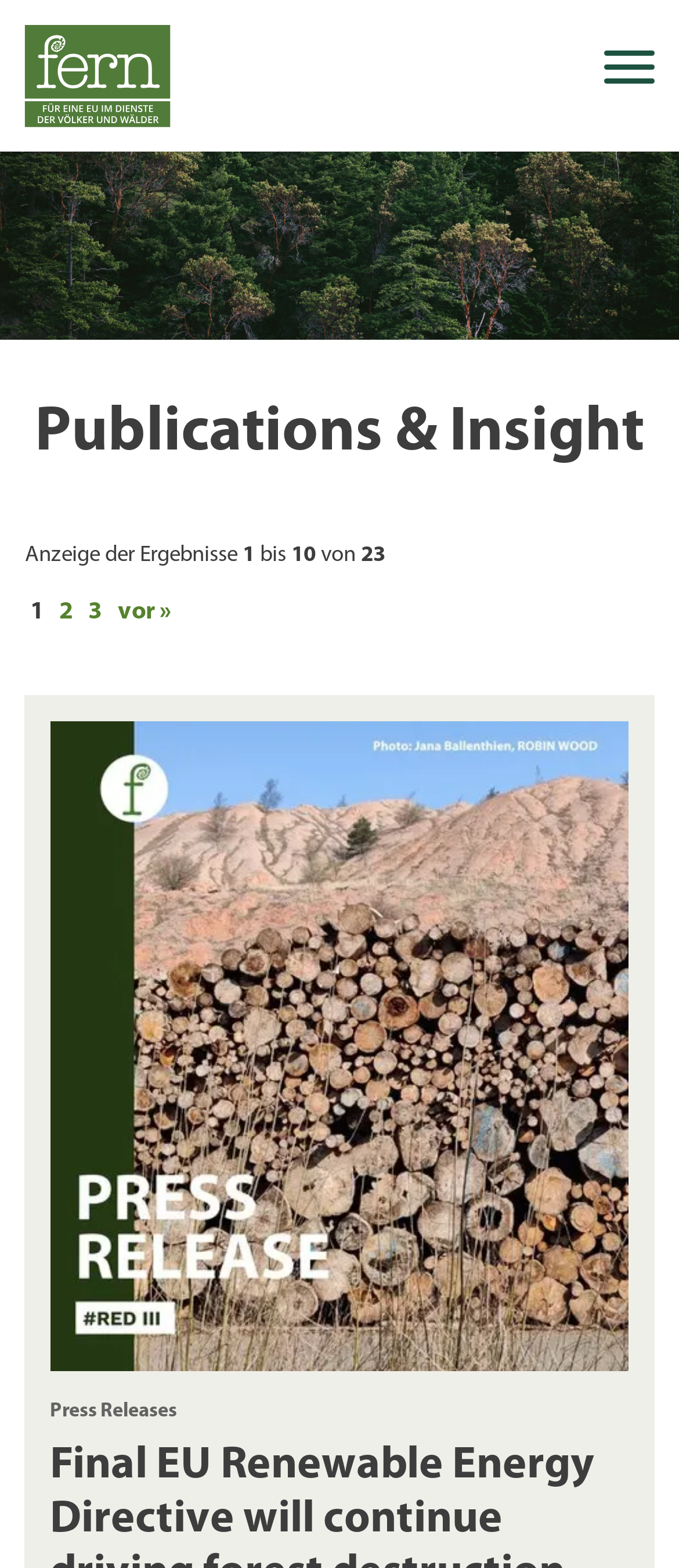Locate the bounding box coordinates of the clickable region necessary to complete the following instruction: "Follow on Twitter". Provide the coordinates in the format of four float numbers between 0 and 1, i.e., [left, top, right, bottom].

[0.338, 0.203, 0.434, 0.244]